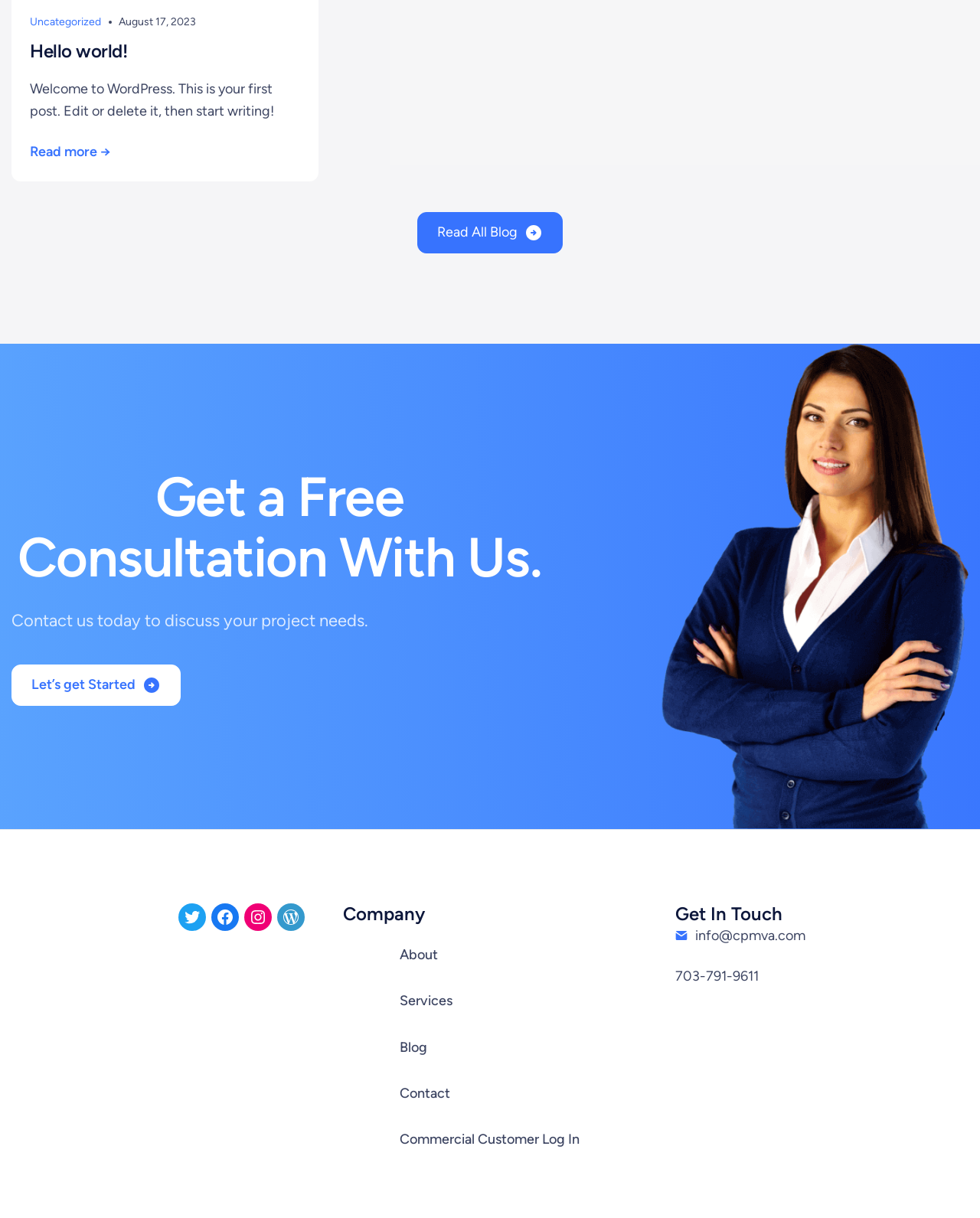Locate the UI element described by Commercial Customer Log In and provide its bounding box coordinates. Use the format (top-left x, top-left y, bottom-right x, bottom-right y) with all values as floating point numbers between 0 and 1.

[0.408, 0.926, 0.592, 0.946]